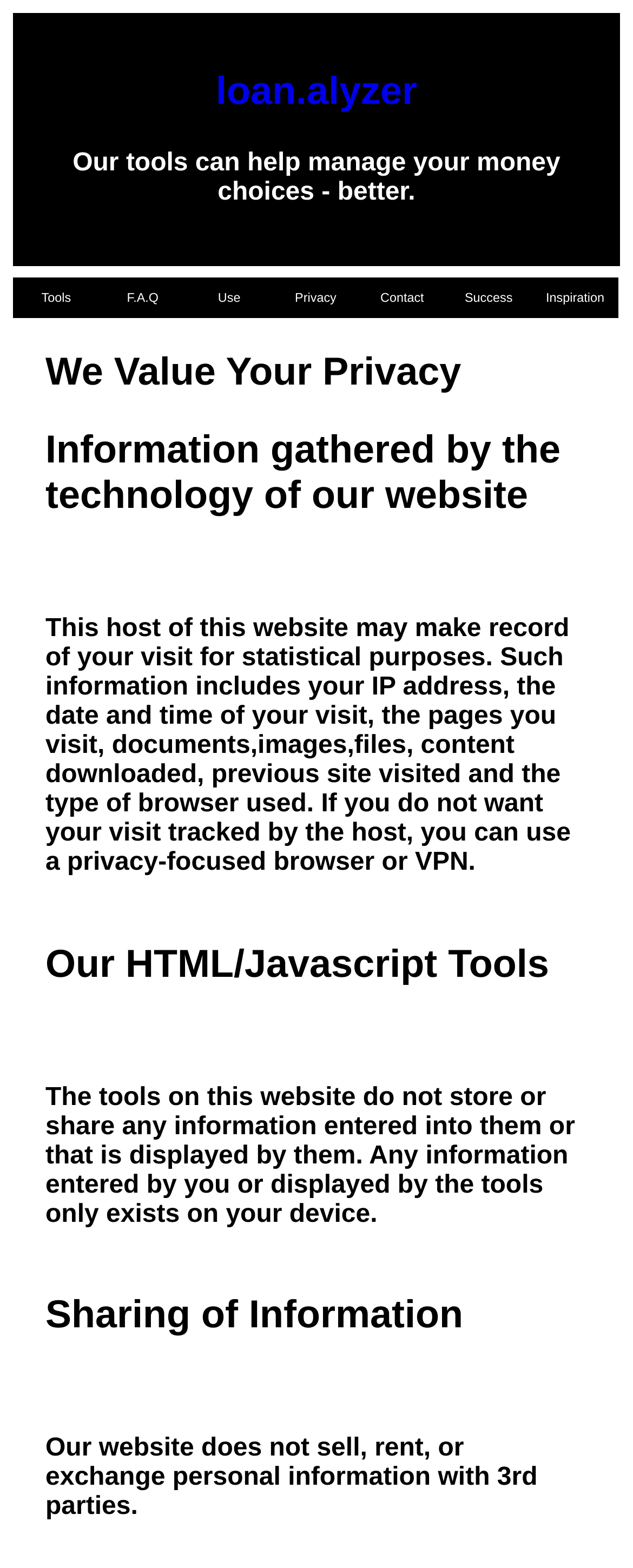Does the website sell or rent user information to third parties?
Please look at the screenshot and answer in one word or a short phrase.

No